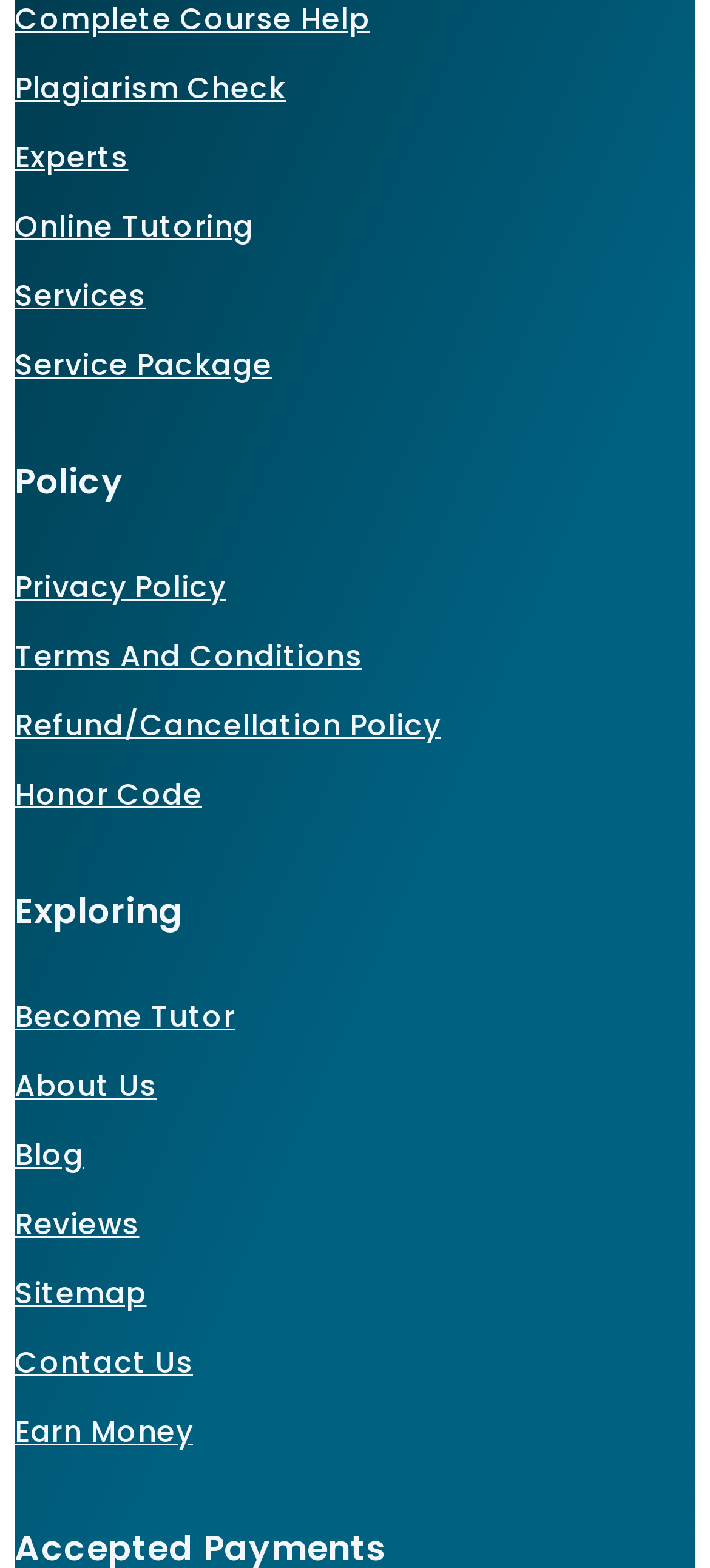How many links are related to tutoring on the webpage?
Please use the image to provide a one-word or short phrase answer.

2